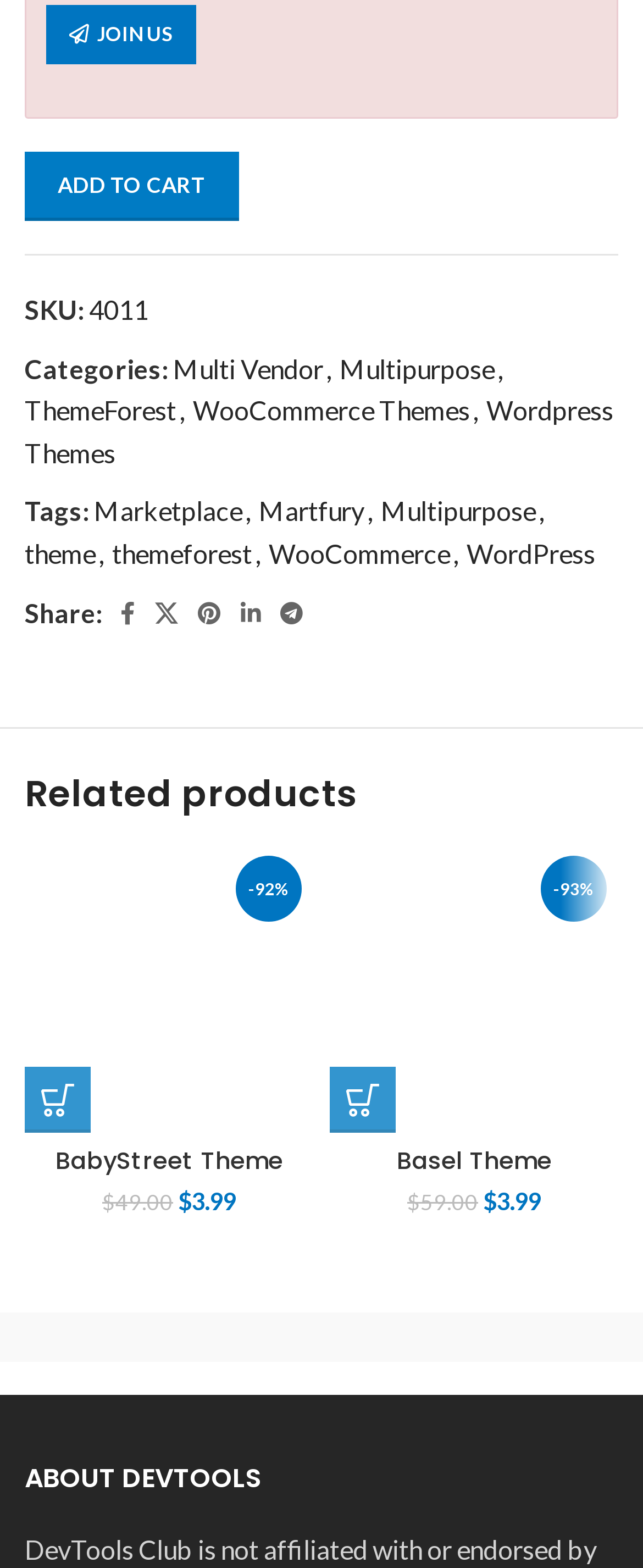Identify the bounding box coordinates necessary to click and complete the given instruction: "Click the 'Facebook social link'".

[0.172, 0.377, 0.226, 0.404]